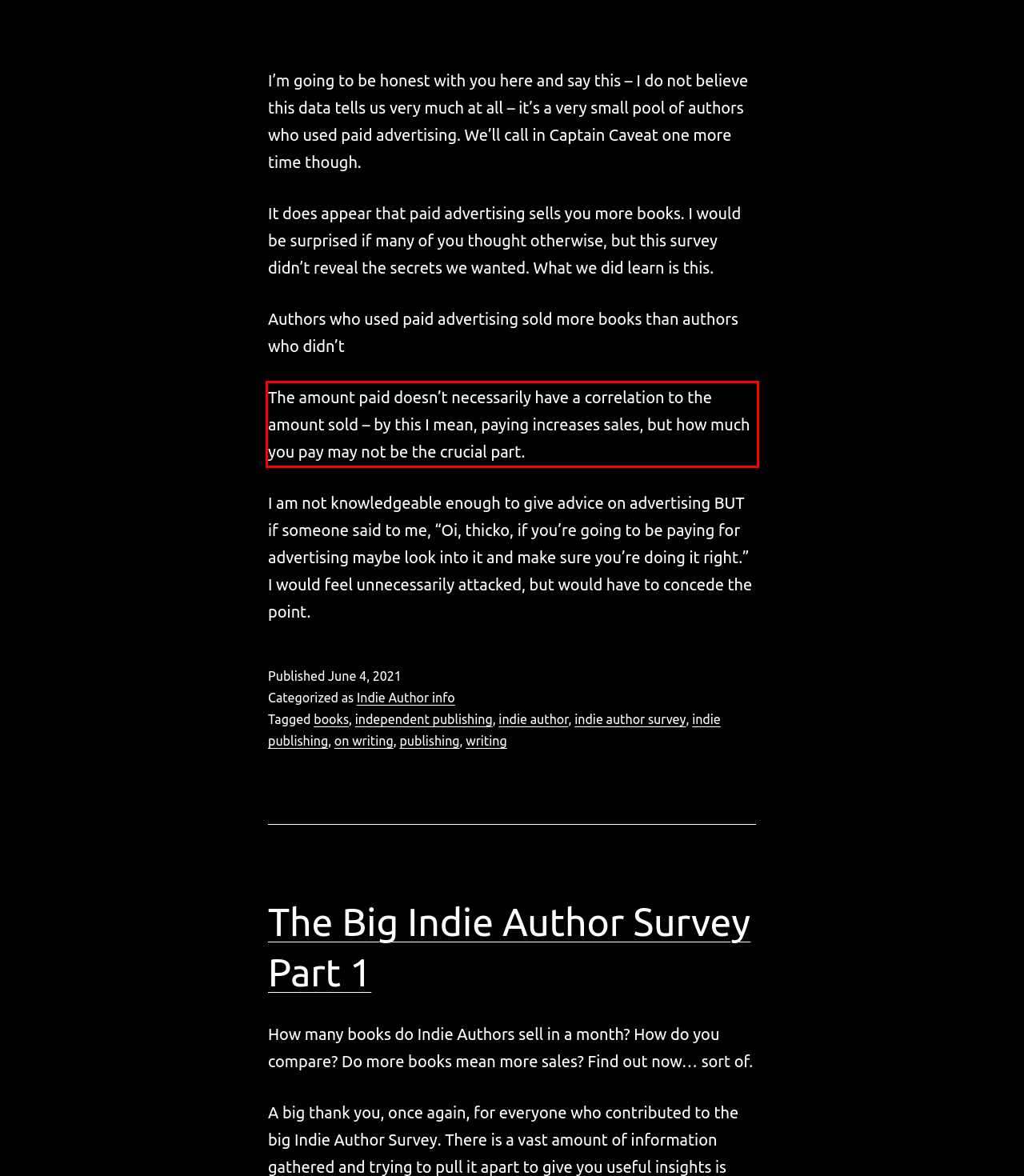Identify the text inside the red bounding box on the provided webpage screenshot by performing OCR.

The amount paid doesn’t necessarily have a correlation to the amount sold – by this I mean, paying increases sales, but how much you pay may not be the crucial part.